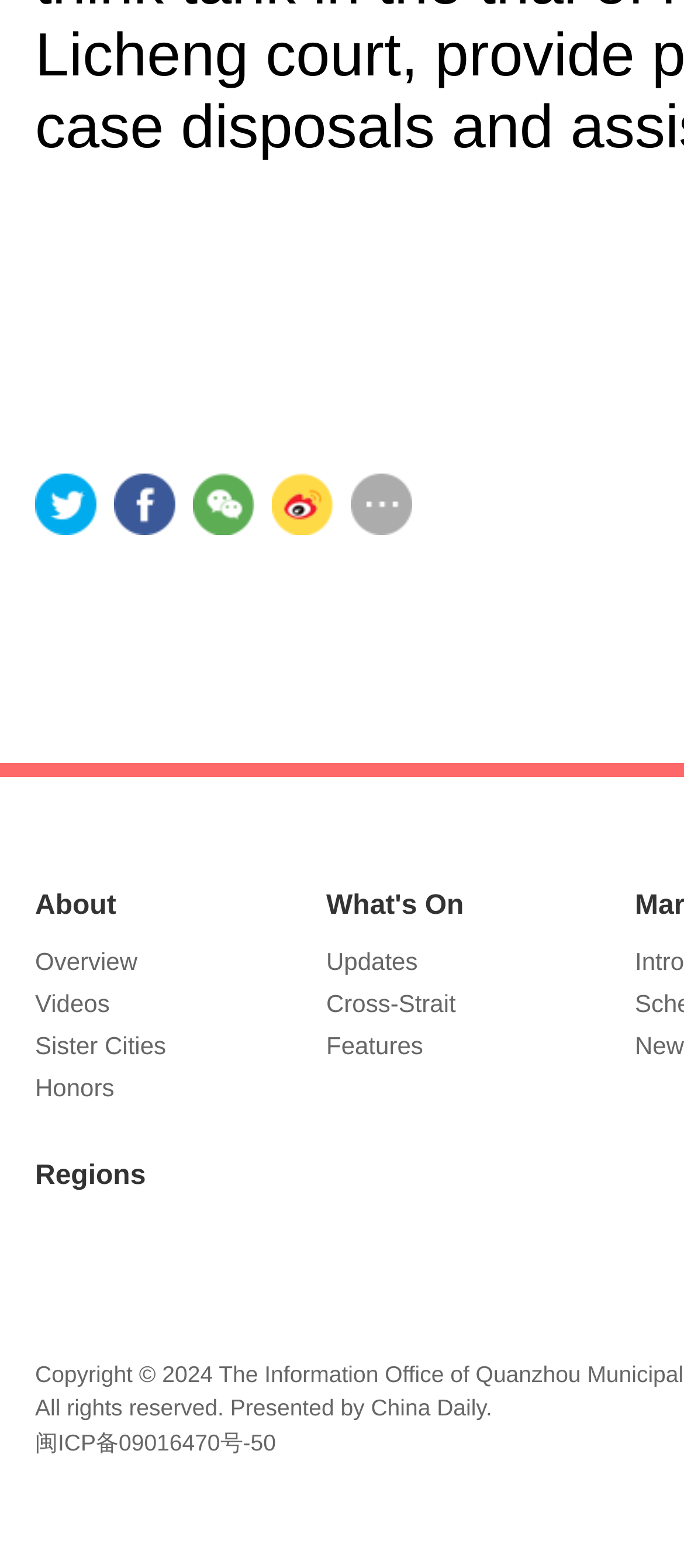Kindly determine the bounding box coordinates for the area that needs to be clicked to execute this instruction: "log in".

None